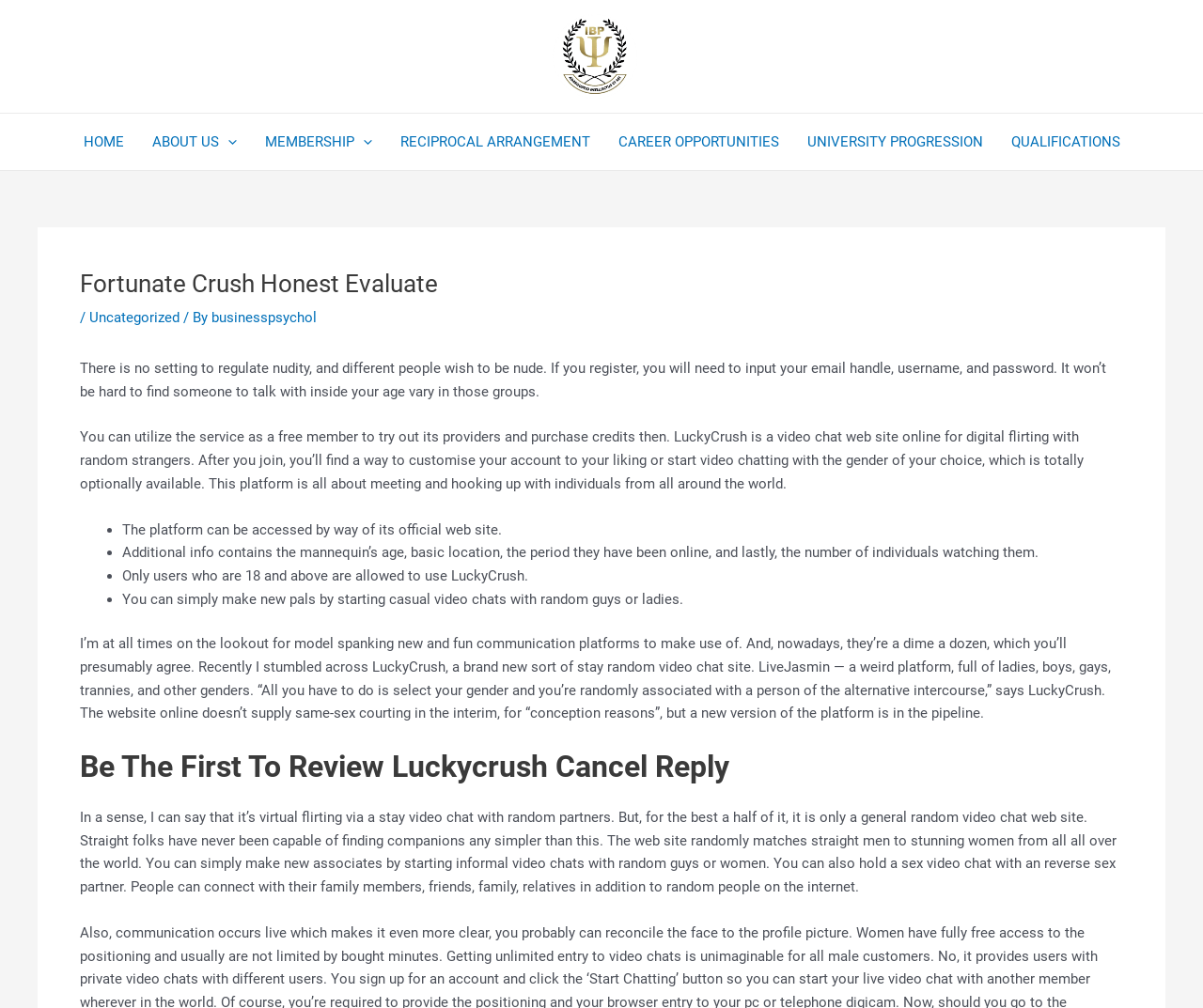Please determine the bounding box coordinates of the element to click on in order to accomplish the following task: "Toggle the ABOUT US menu". Ensure the coordinates are four float numbers ranging from 0 to 1, i.e., [left, top, right, bottom].

[0.114, 0.113, 0.208, 0.169]